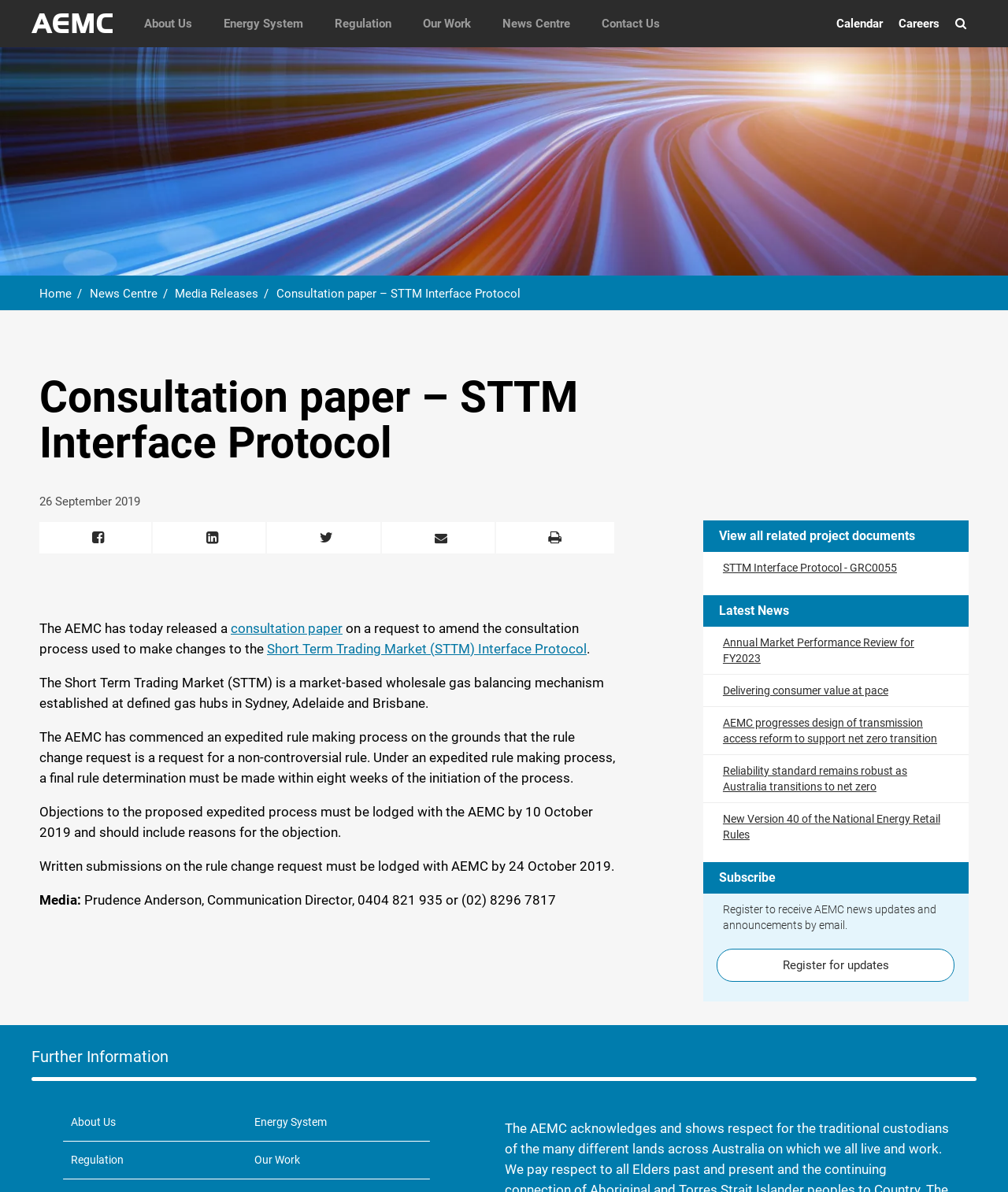Specify the bounding box coordinates of the area to click in order to follow the given instruction: "Go to News Centre."

[0.483, 0.0, 0.581, 0.04]